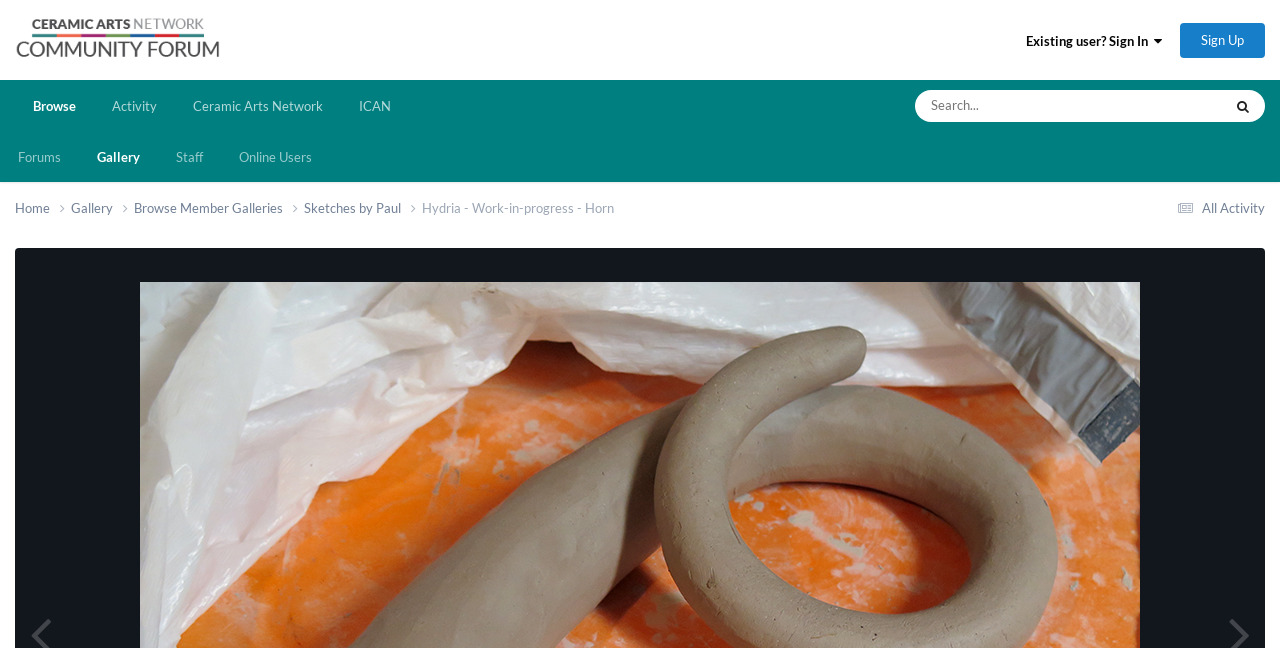Bounding box coordinates are specified in the format (top-left x, top-left y, bottom-right x, bottom-right y). All values are floating point numbers bounded between 0 and 1. Please provide the bounding box coordinate of the region this sentence describes: parent_node: Everywhere aria-label="Search" name="q" placeholder="Search..."

[0.715, 0.139, 0.874, 0.188]